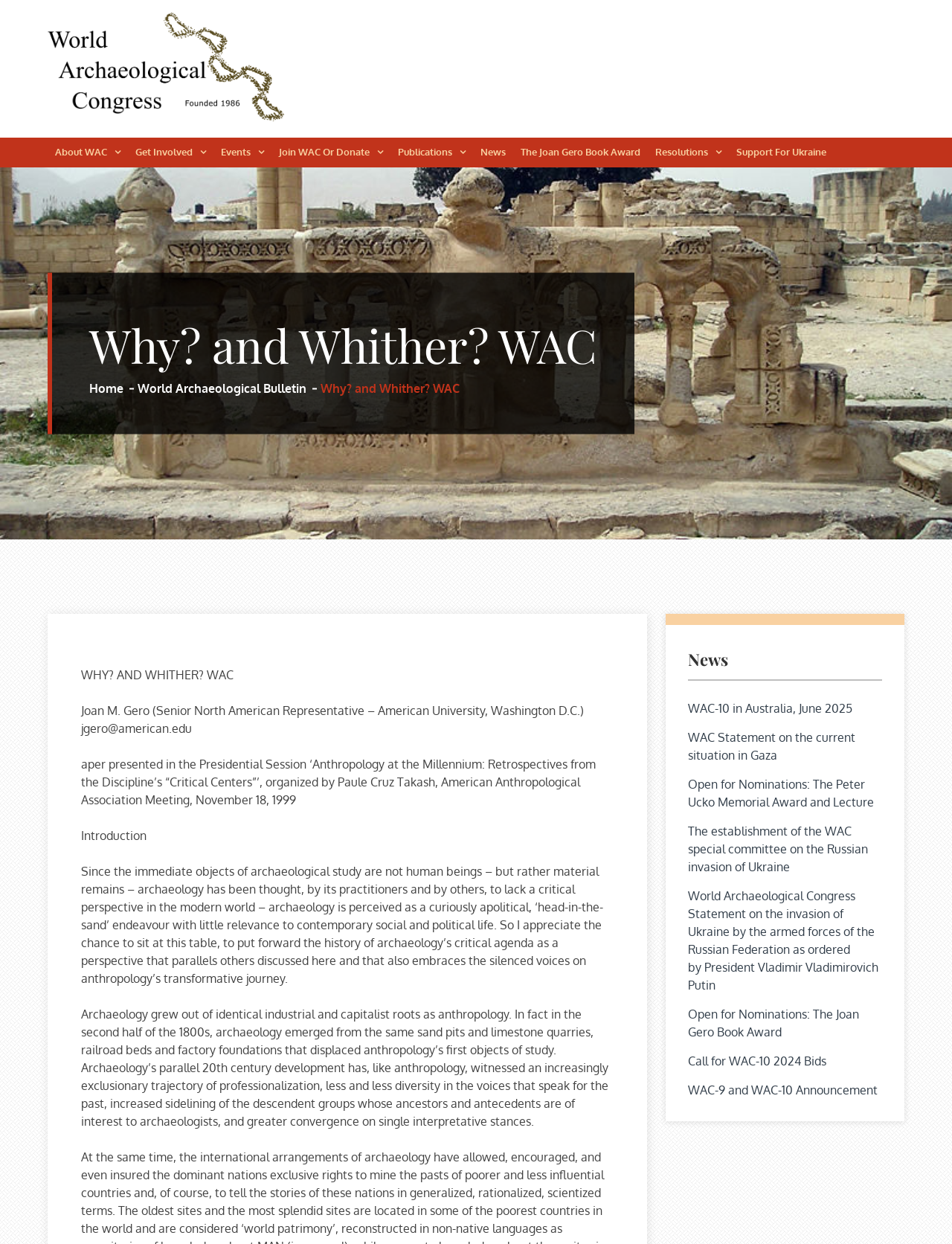What is the topic of the presidential session mentioned in the text?
Answer briefly with a single word or phrase based on the image.

Anthropology at the Millennium